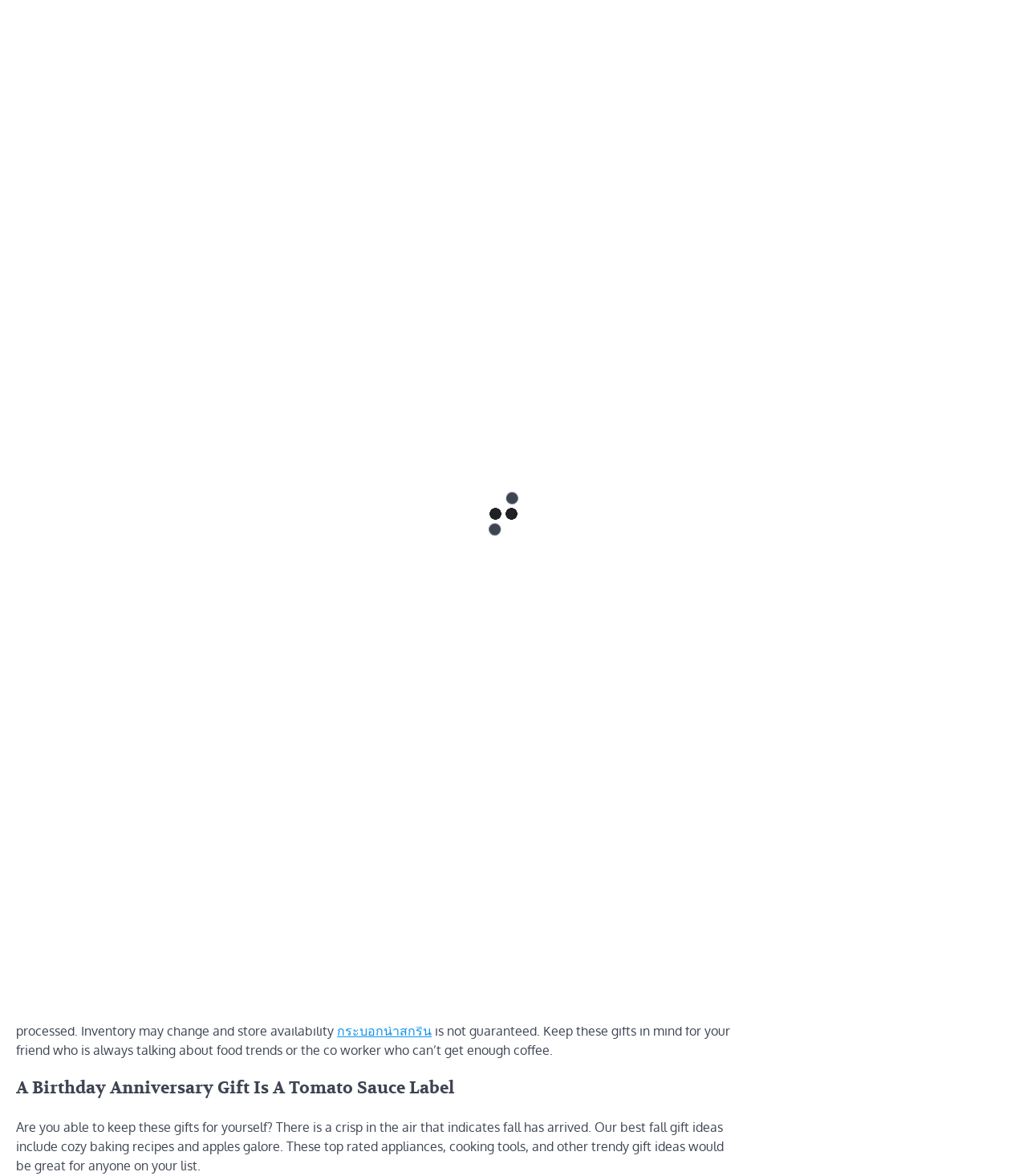Predict the bounding box coordinates of the area that should be clicked to accomplish the following instruction: "Click on the 'กระบอกน้ำสกรีน' link". The bounding box coordinates should consist of four float numbers between 0 and 1, i.e., [left, top, right, bottom].

[0.328, 0.869, 0.42, 0.883]